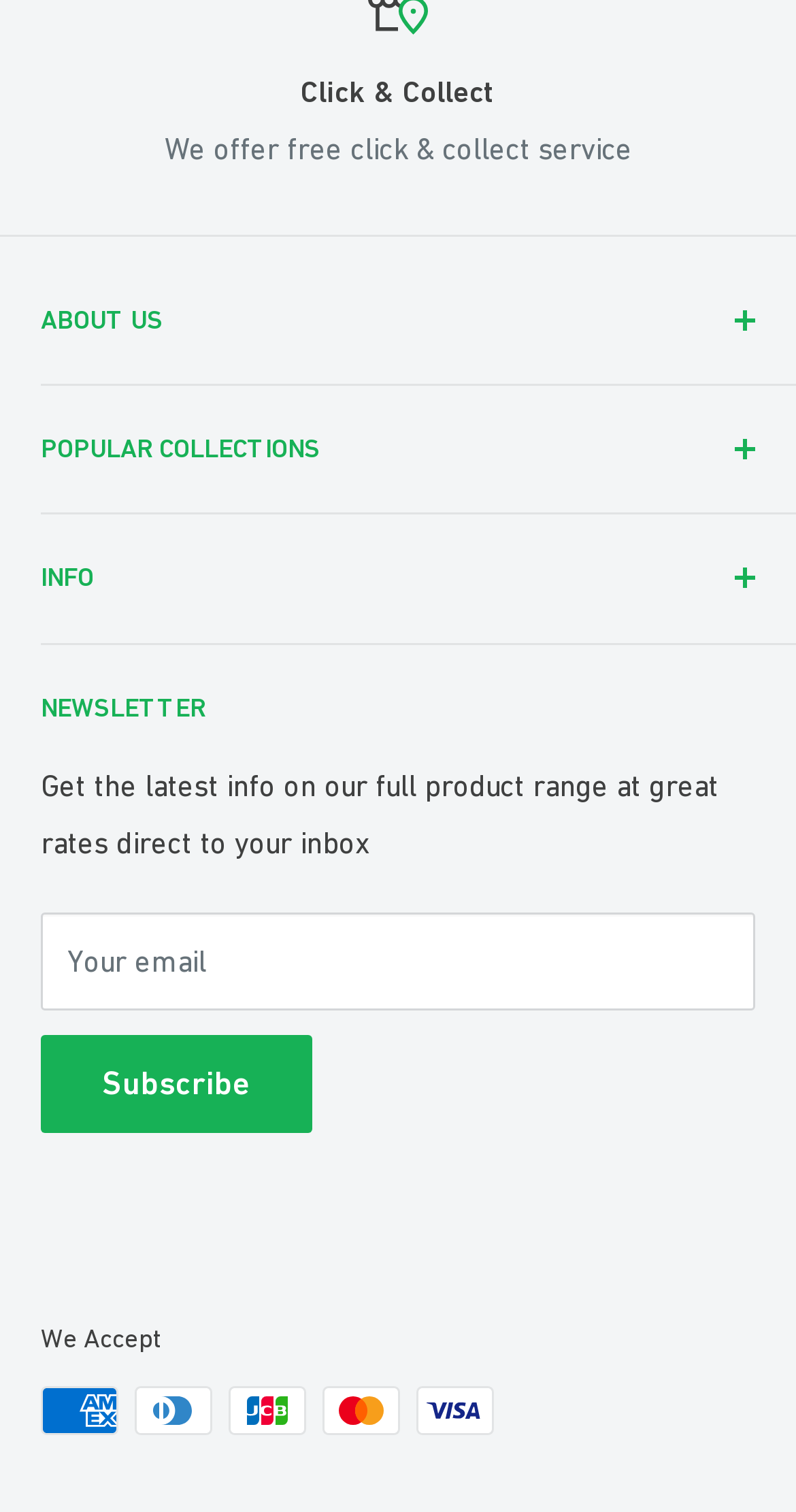What is the purpose of the 'Click & Collect' service?
Carefully examine the image and provide a detailed answer to the question.

The StaticText element with the text 'We offer free click & collect service' indicates that the purpose of the 'Click & Collect' service is to provide a free service to customers.